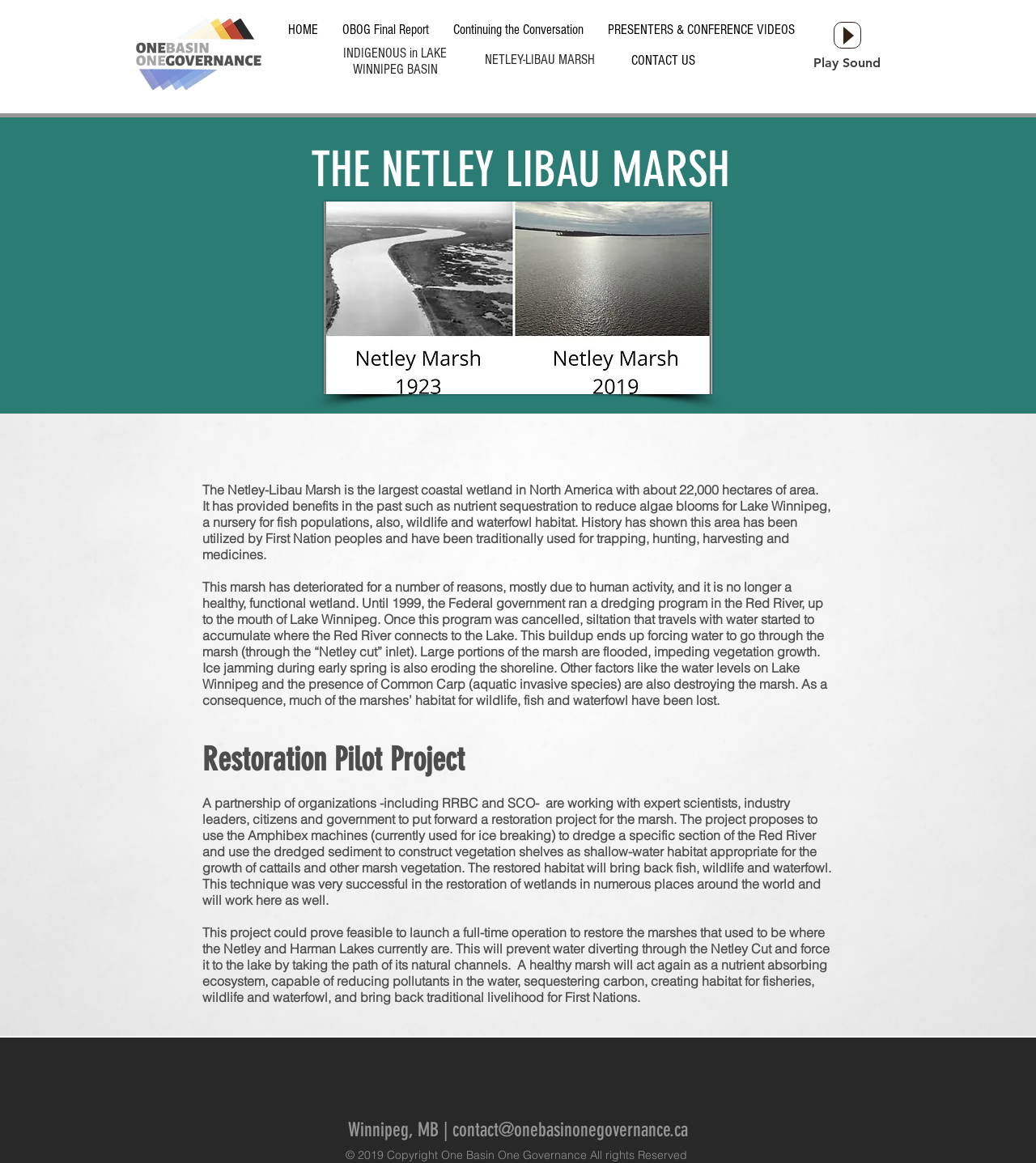Using the element description provided, determine the bounding box coordinates in the format (top-left x, top-left y, bottom-right x, bottom-right y). Ensure that all values are floating point numbers between 0 and 1. Element description: aria-label="Play"

[0.805, 0.019, 0.83, 0.041]